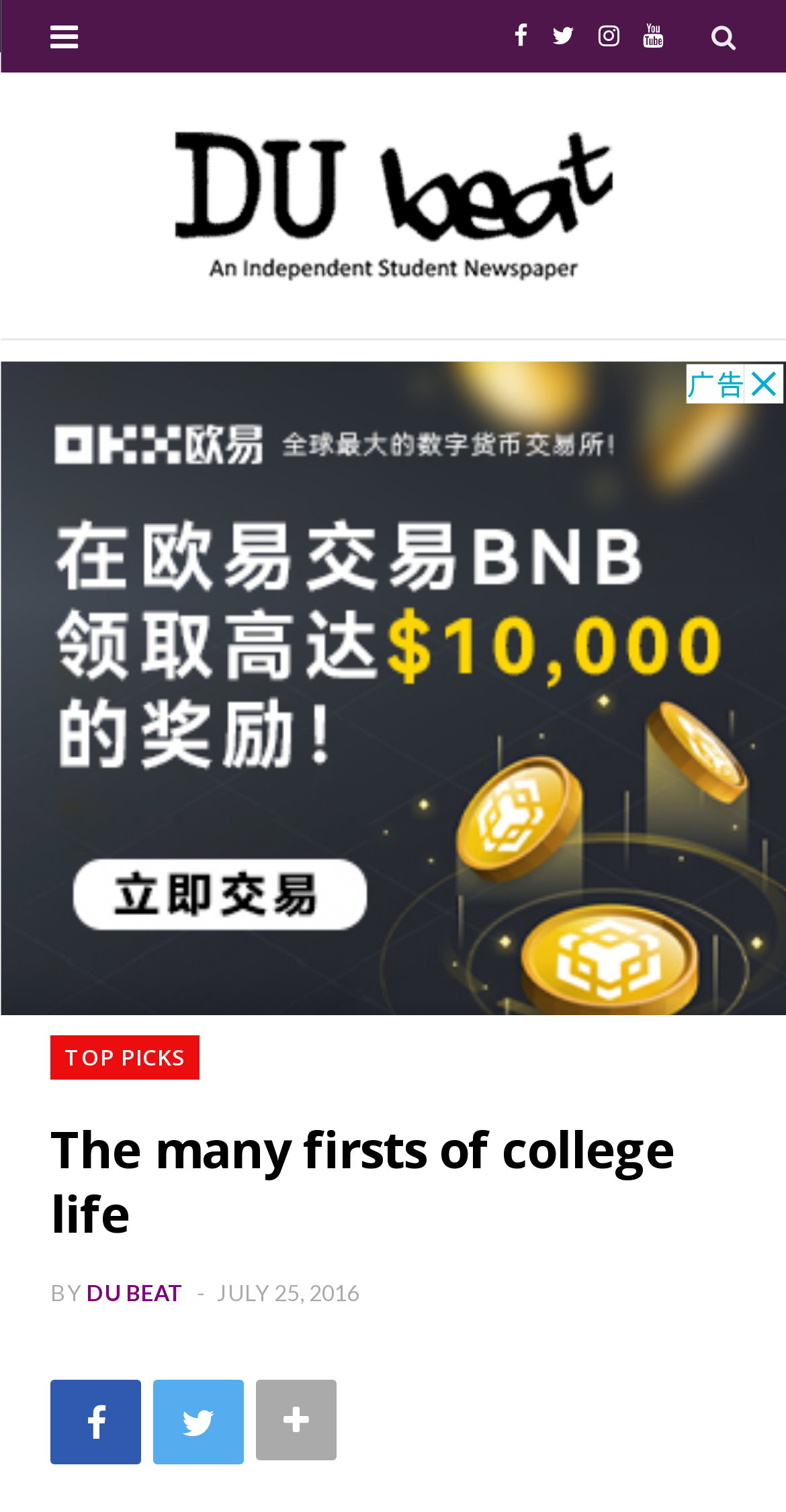With reference to the image, please provide a detailed answer to the following question: How many sections are there in the webpage?

I counted the number of sections by looking at the layout of the webpage. There is a section for social media links, a section for the newspaper title and image, and a section for the article. There are 3 sections in total.